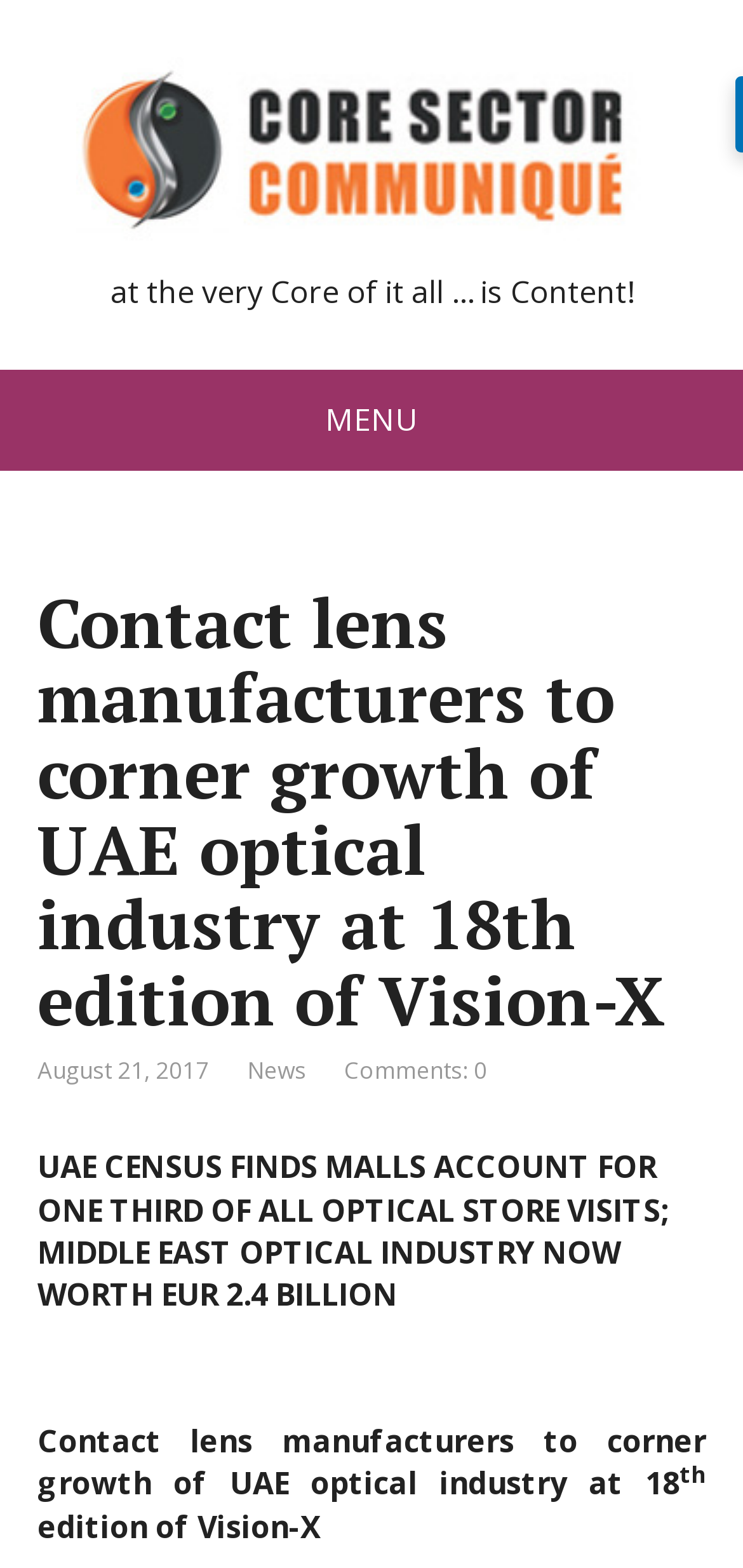Locate the primary heading on the webpage and return its text.

Contact lens manufacturers to corner growth of UAE optical industry at 18th edition of Vision-X